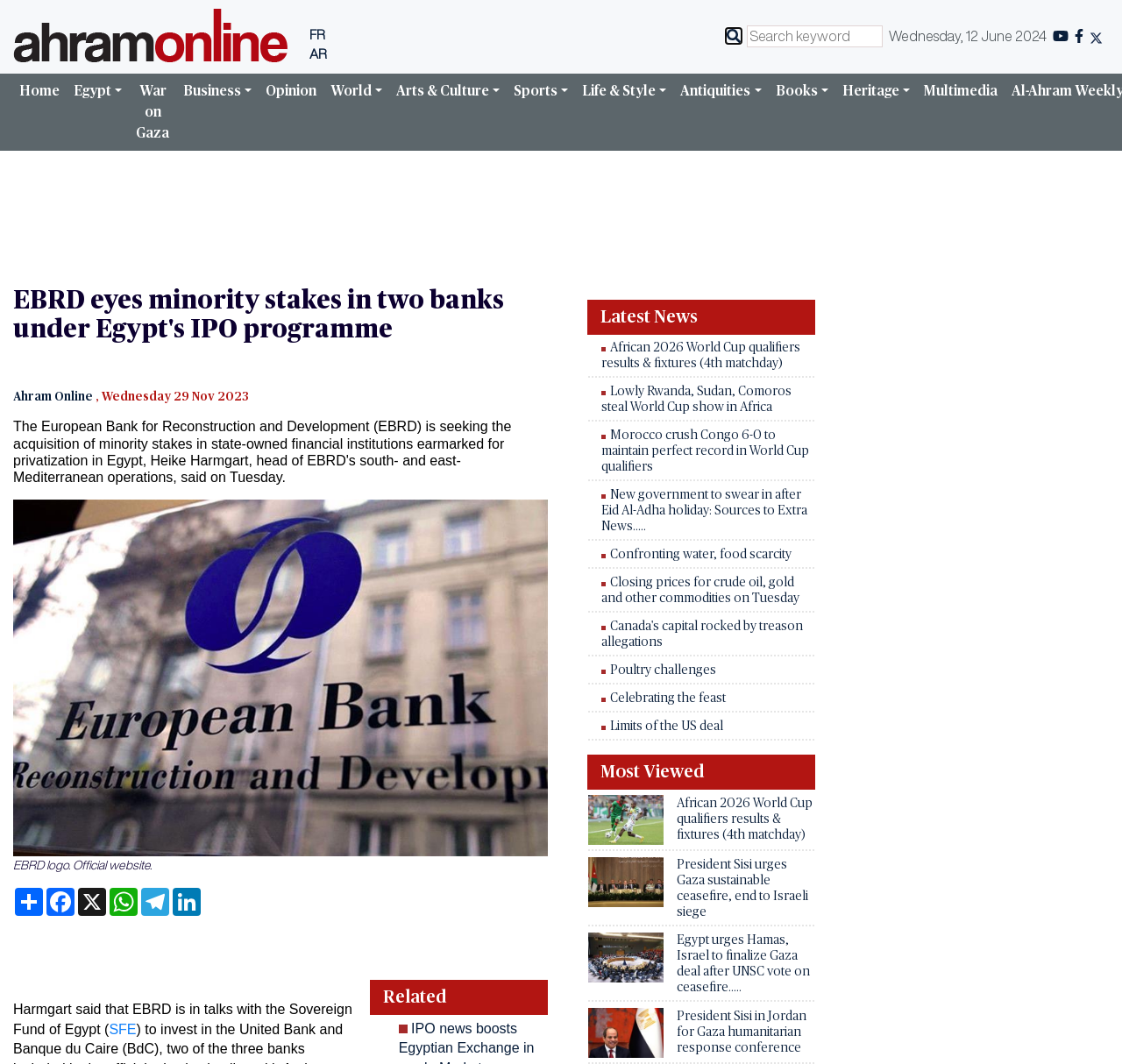Using the element description: "Celebrating the feast", determine the bounding box coordinates for the specified UI element. The coordinates should be four float numbers between 0 and 1, [left, top, right, bottom].

[0.536, 0.65, 0.647, 0.662]